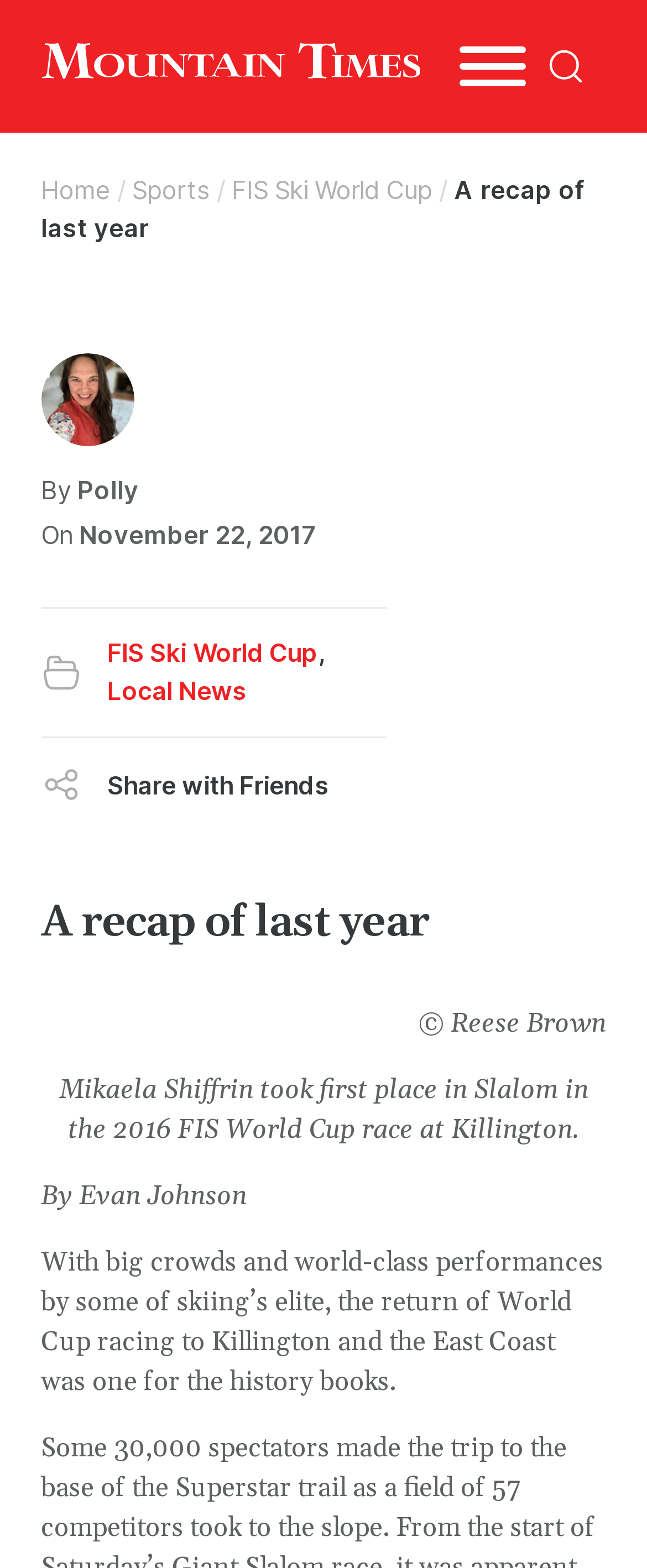Predict the bounding box coordinates of the area that should be clicked to accomplish the following instruction: "Copy Link". The bounding box coordinates should consist of four float numbers between 0 and 1, i.e., [left, top, right, bottom].

[0.127, 0.54, 0.532, 0.599]